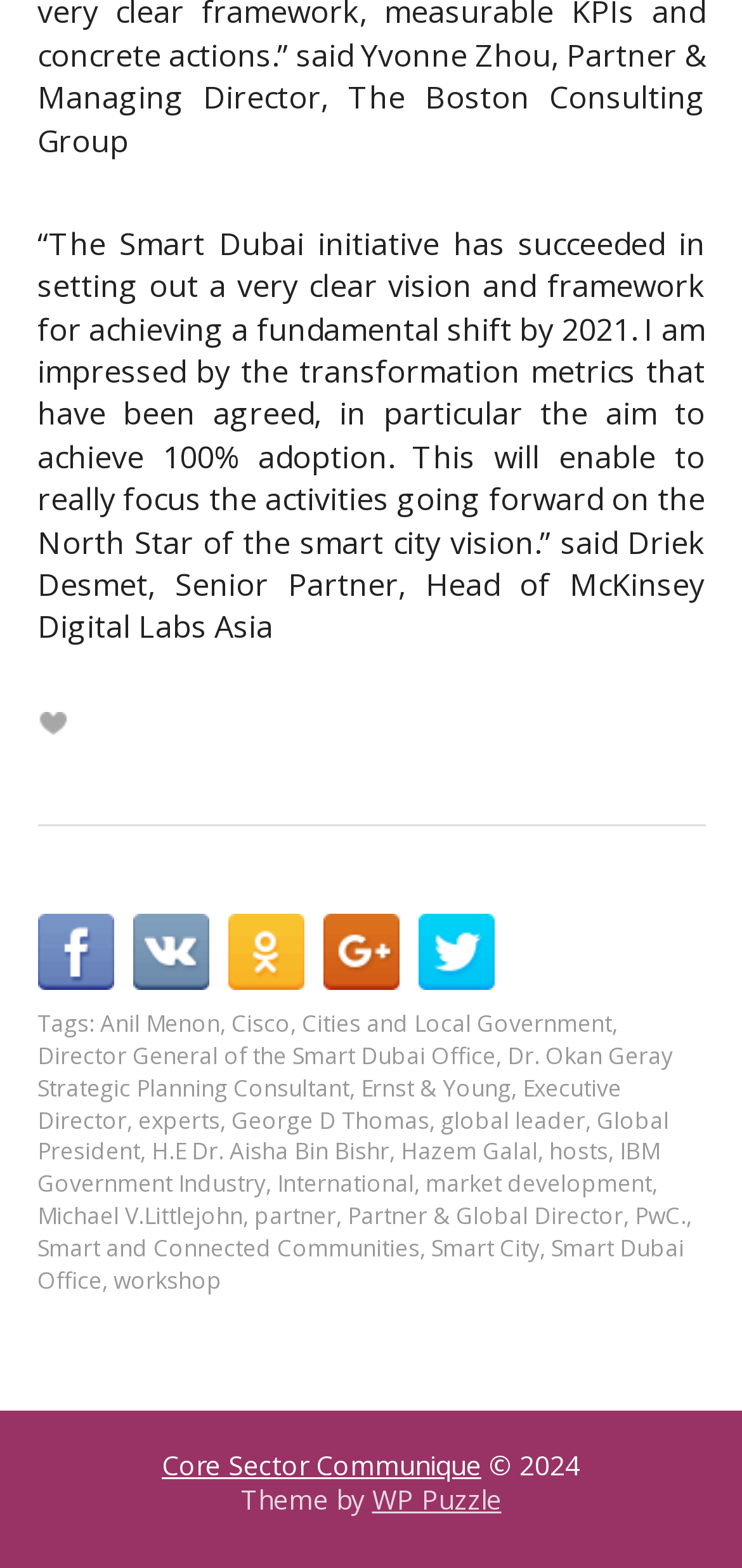Please identify the bounding box coordinates of the area I need to click to accomplish the following instruction: "Visit the WP Puzzle website".

[0.501, 0.944, 0.676, 0.967]